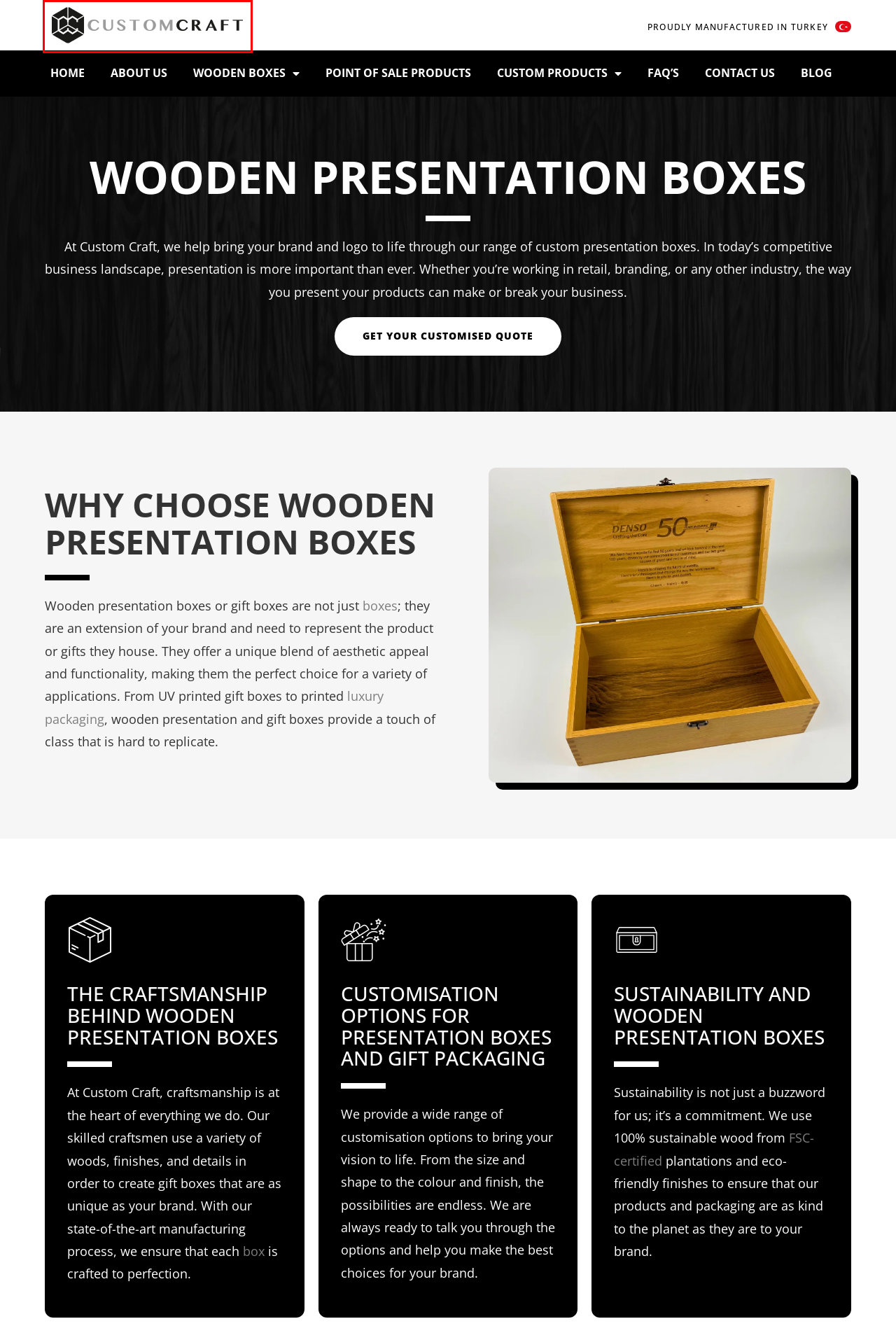A screenshot of a webpage is given with a red bounding box around a UI element. Choose the description that best matches the new webpage shown after clicking the element within the red bounding box. Here are the candidates:
A. Contact Us: Exclusive #1 Leading Wood Products Manufacturer
B. Wooden Point of Sale Products: #1 Displays To Enhance Products
C. Blog and News
D. Custom Wooden Boxes: Europe's #1 Incredible Box Manufacturer
E. About Us - Premier Manufacturer of Custom Wooden Products
F. Luxury Packaging: #1 Supplier of Luxury Wooden Boxes
G. Custom Wooden Boxes | Point of Sale | Custom Wood Products
H. Wooden Boxes: Incredible 1st Level Craftsmanship

G